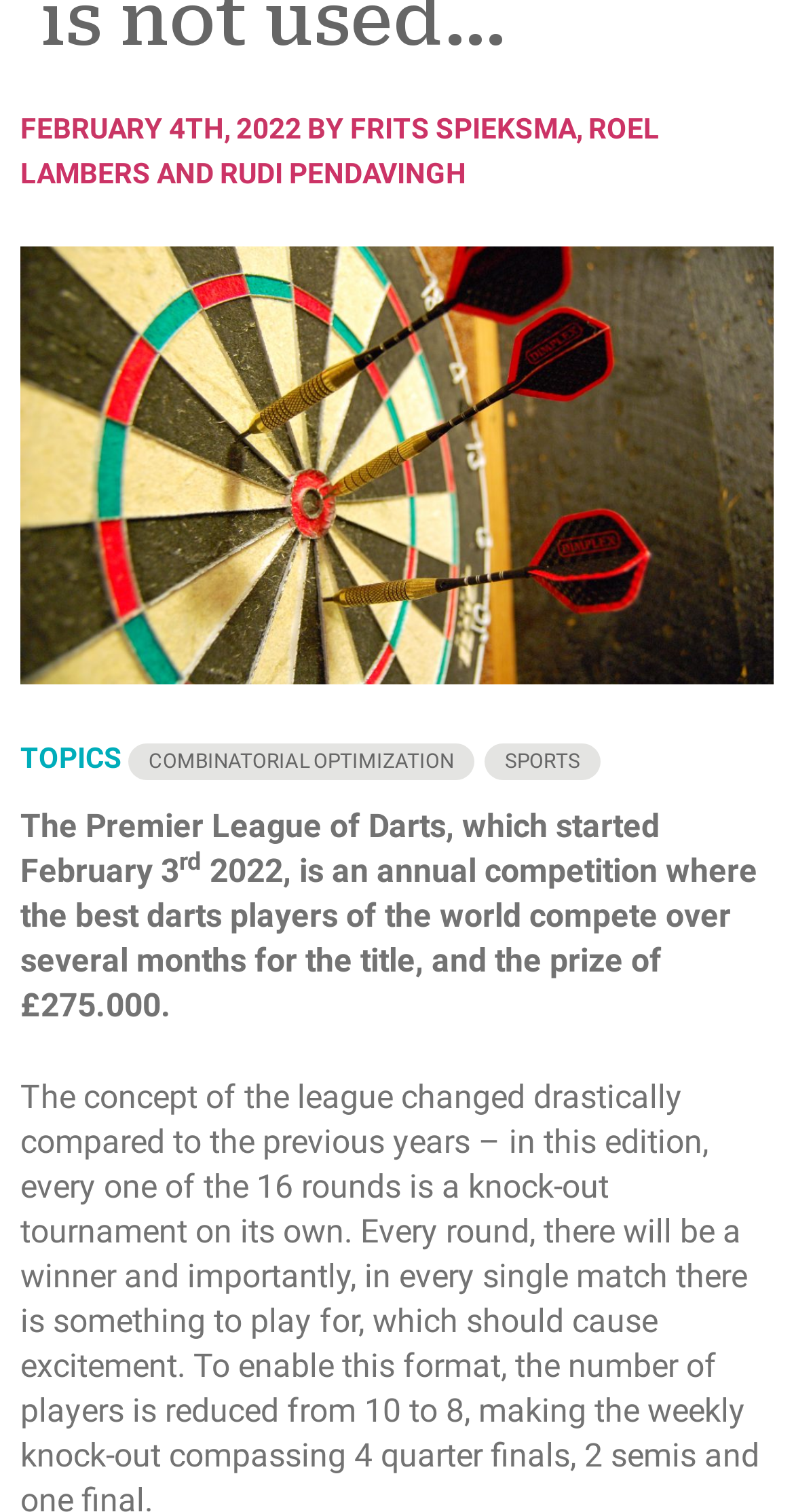Given the element description "alt="Emancipate North Carolina"" in the screenshot, predict the bounding box coordinates of that UI element.

None